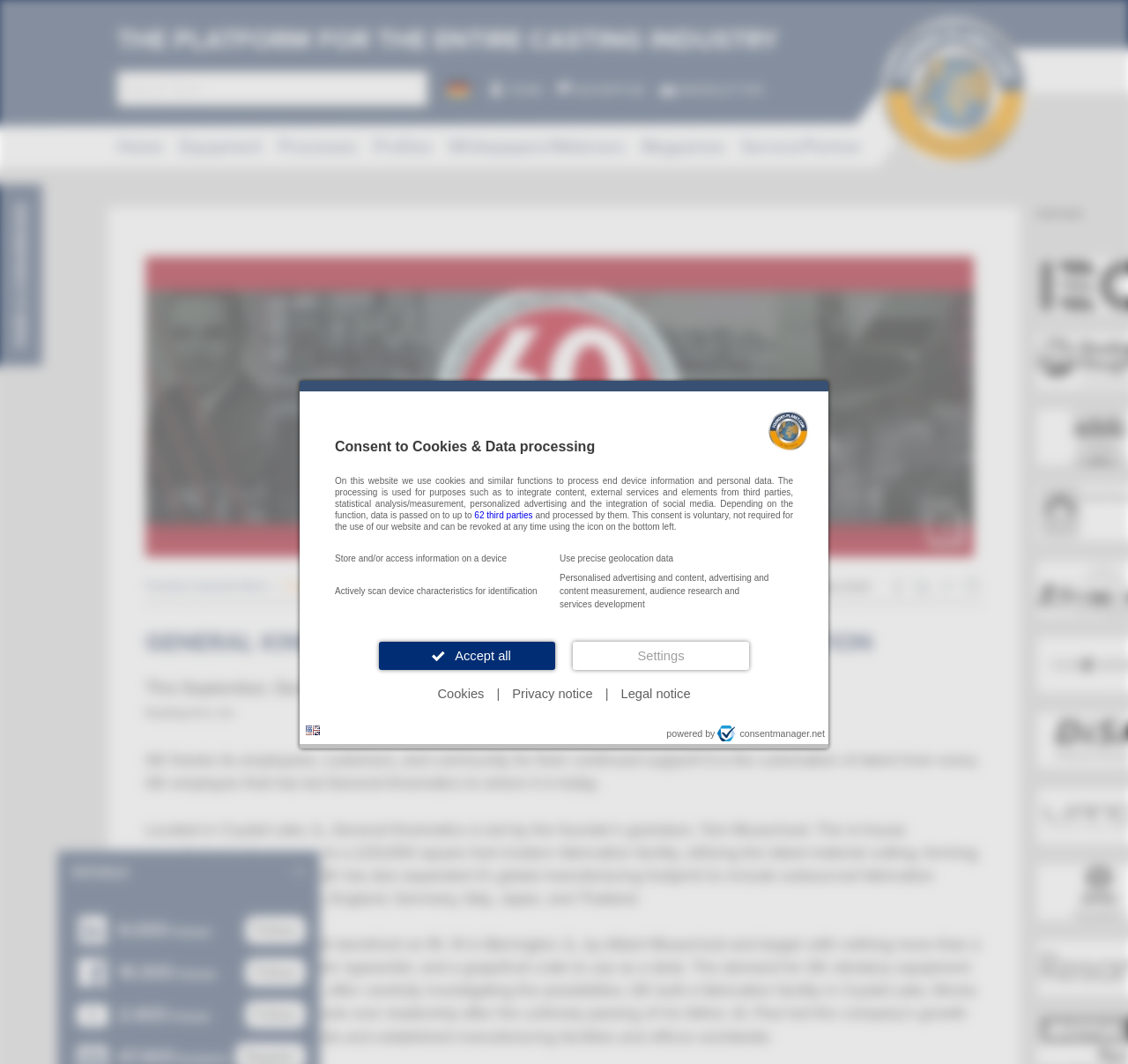Find the bounding box coordinates for the area that should be clicked to accomplish the instruction: "Search for a term".

[0.104, 0.067, 0.379, 0.099]